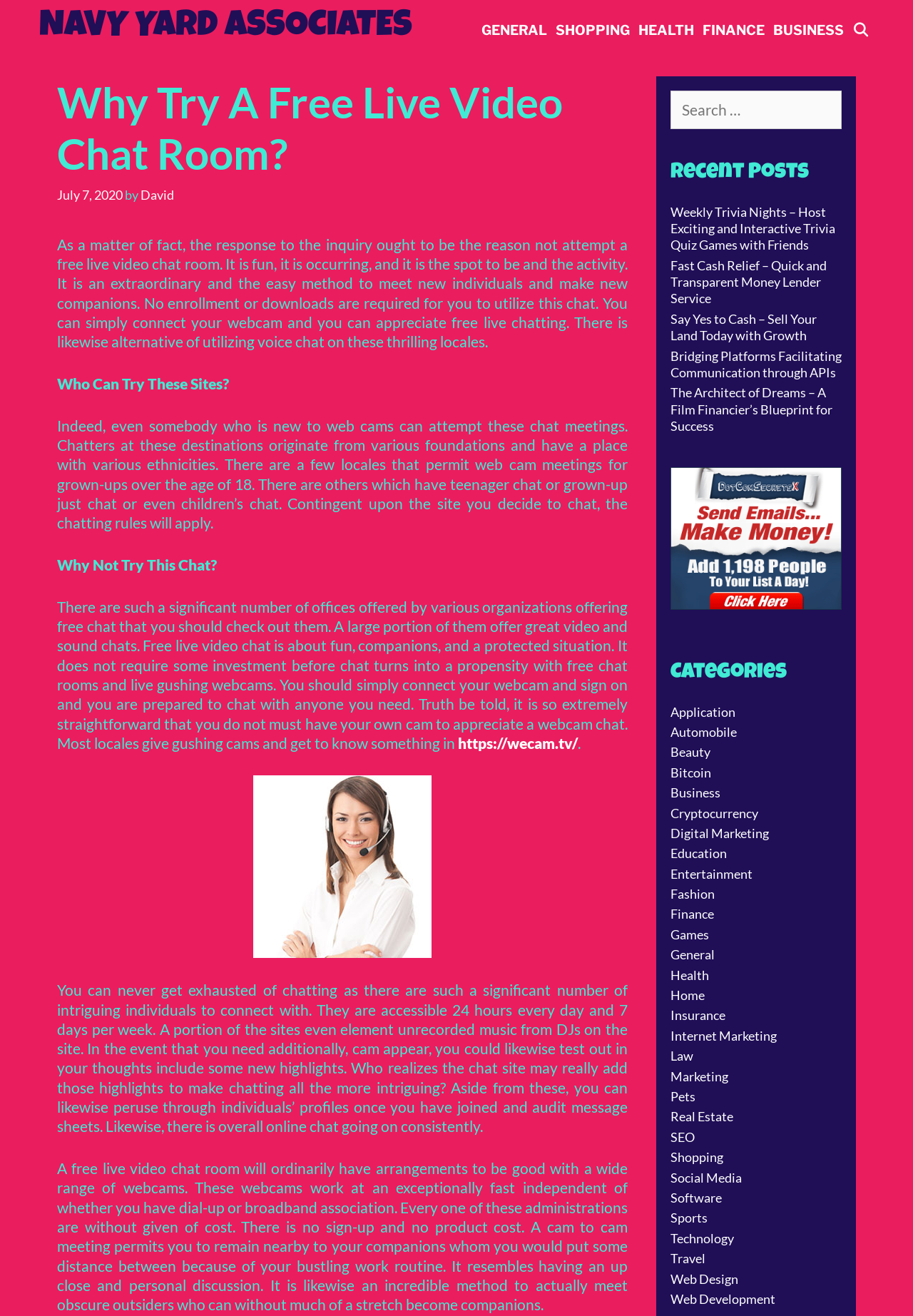Predict the bounding box for the UI component with the following description: "Web Design".

[0.734, 0.966, 0.809, 0.978]